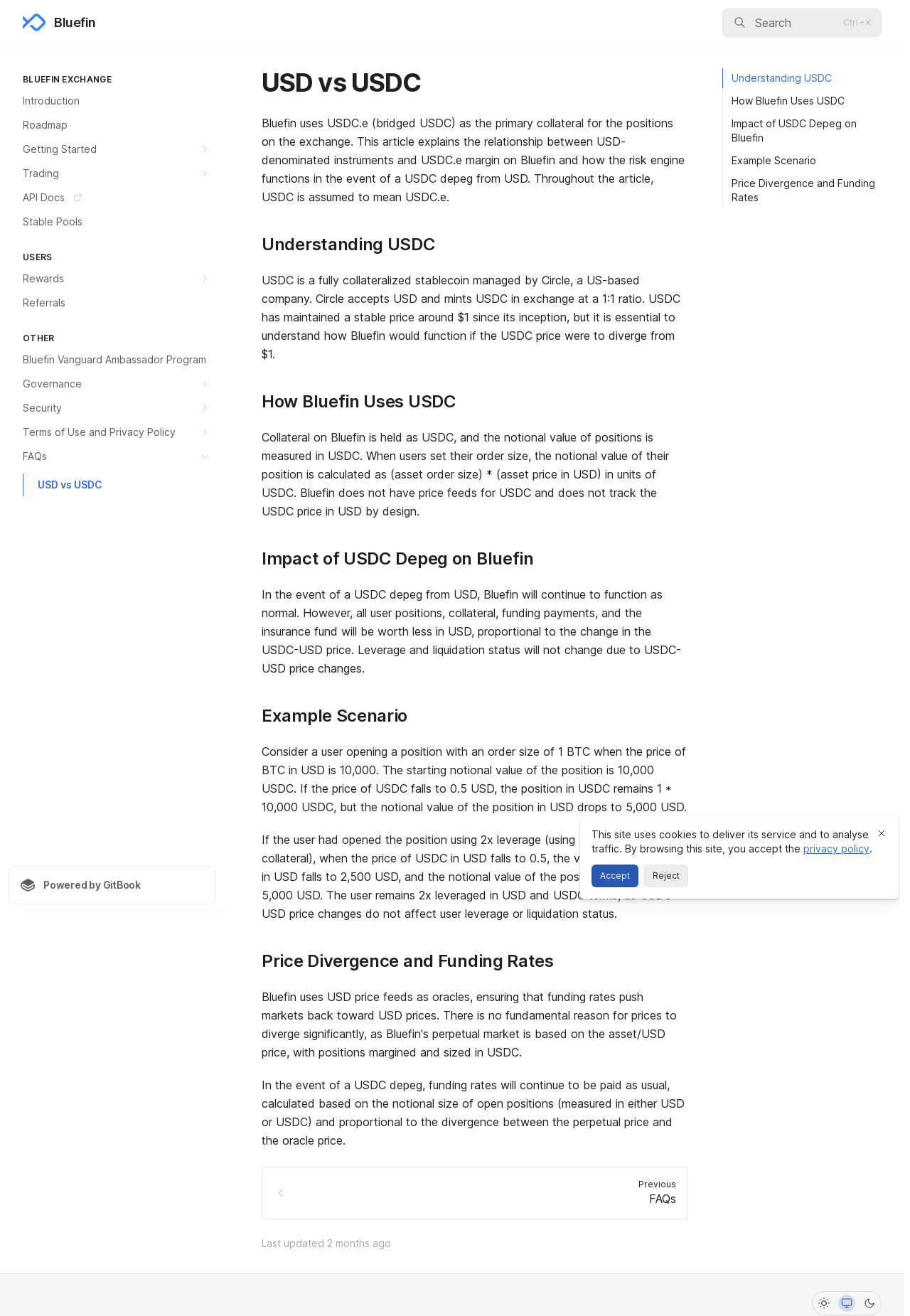Using details from the image, please answer the following question comprehensively:
What is the name of the exchange?

The name of the exchange can be found in the top left corner of the webpage, where it says 'USD vs USDC | Bluefin'.